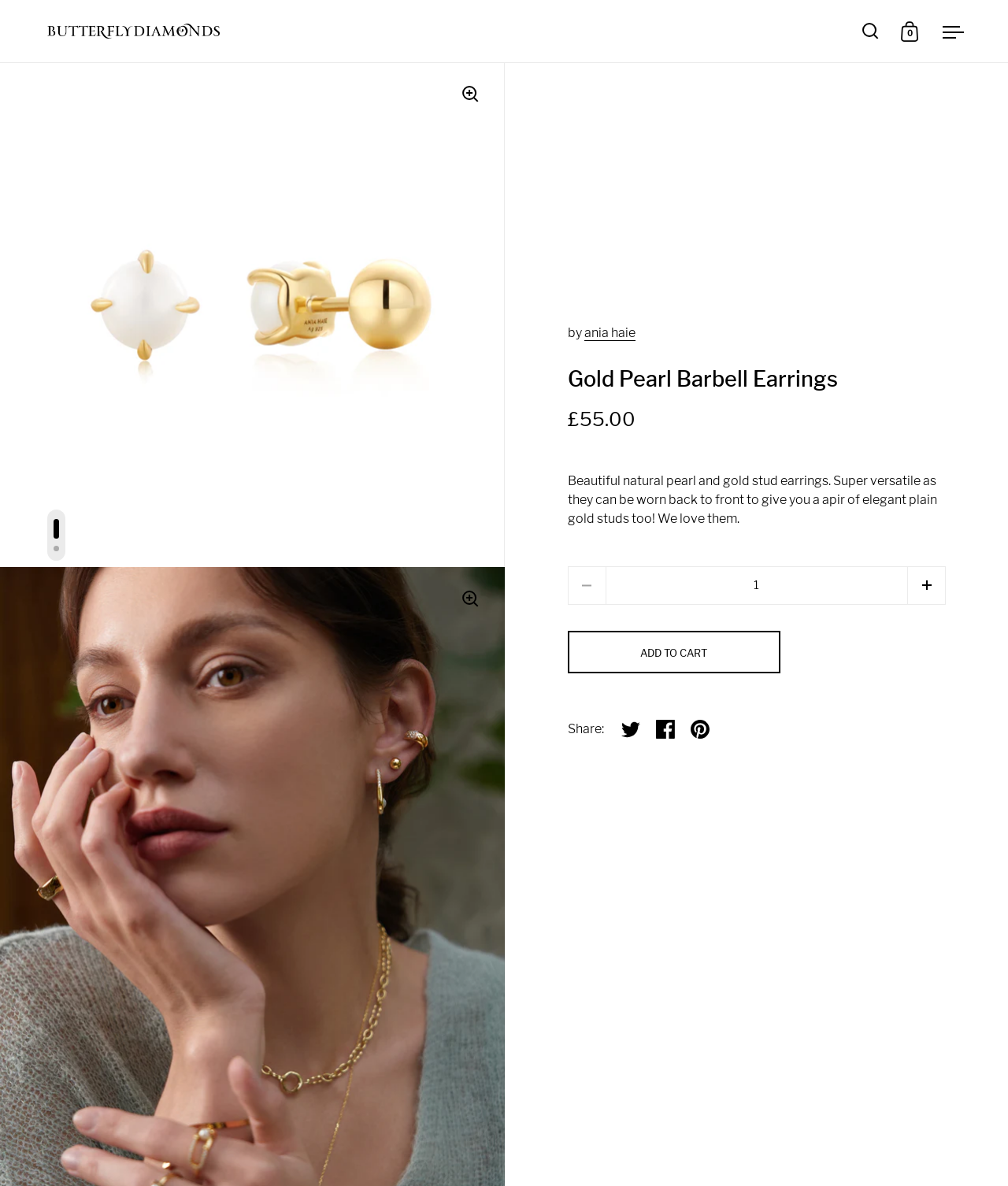Identify the bounding box coordinates for the element you need to click to achieve the following task: "Open menu". The coordinates must be four float values ranging from 0 to 1, formatted as [left, top, right, bottom].

[0.93, 0.013, 0.961, 0.04]